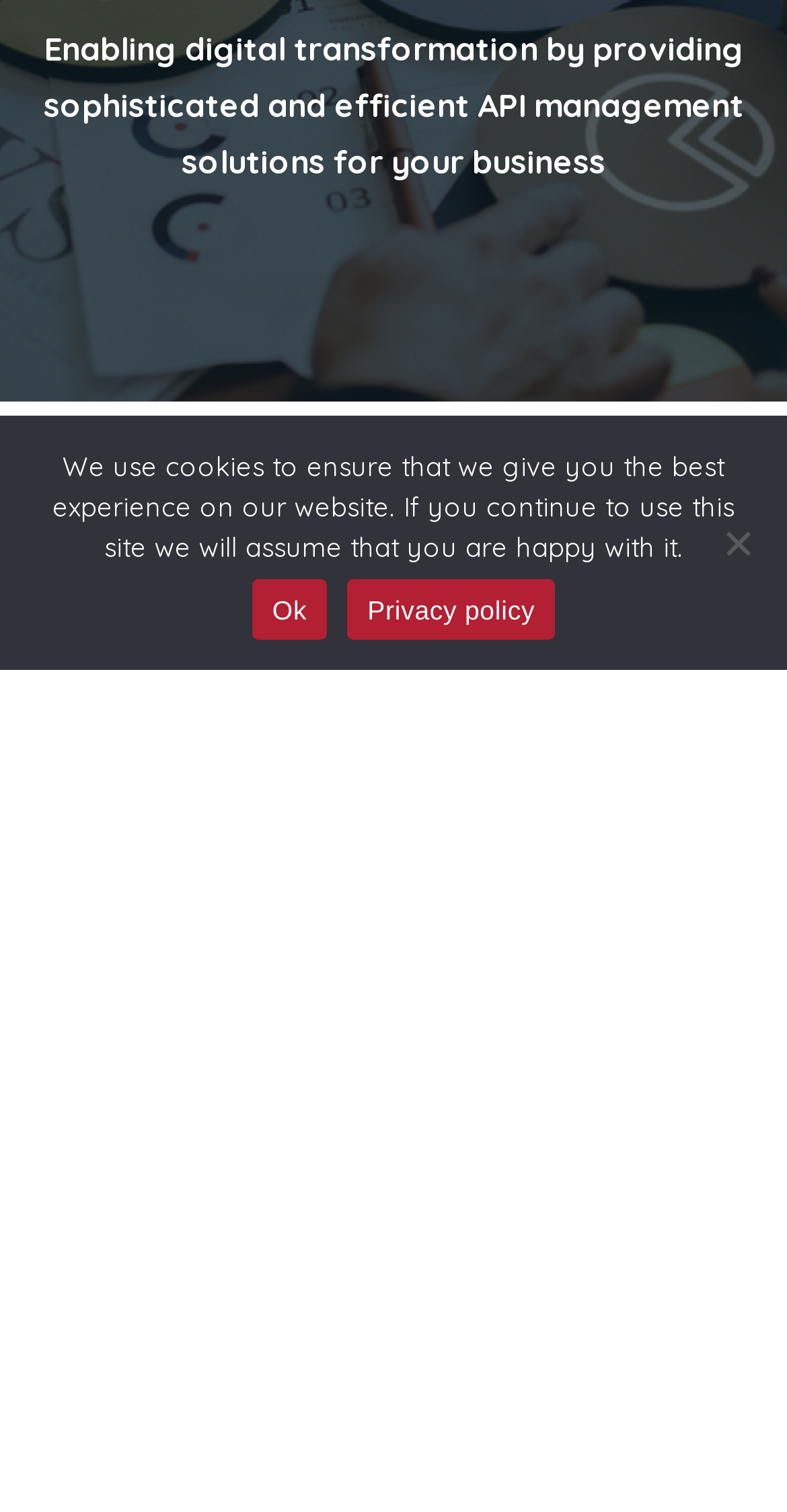Mark the bounding box of the element that matches the following description: "API Management Solutions".

[0.031, 0.31, 0.441, 0.33]